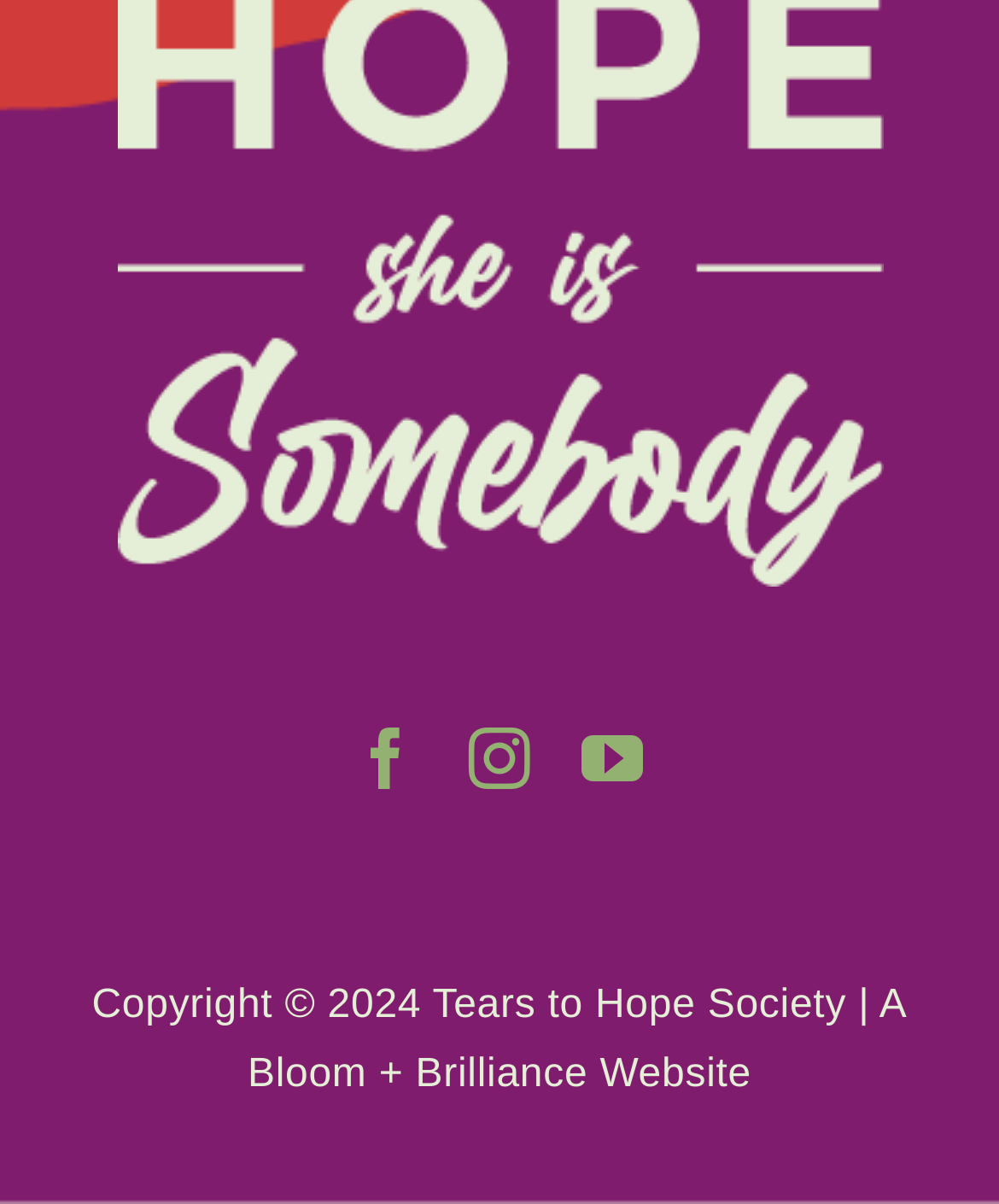Please find the bounding box coordinates of the clickable region needed to complete the following instruction: "Go to Events". The bounding box coordinates must consist of four float numbers between 0 and 1, i.e., [left, top, right, bottom].

[0.0, 0.495, 1.0, 0.634]